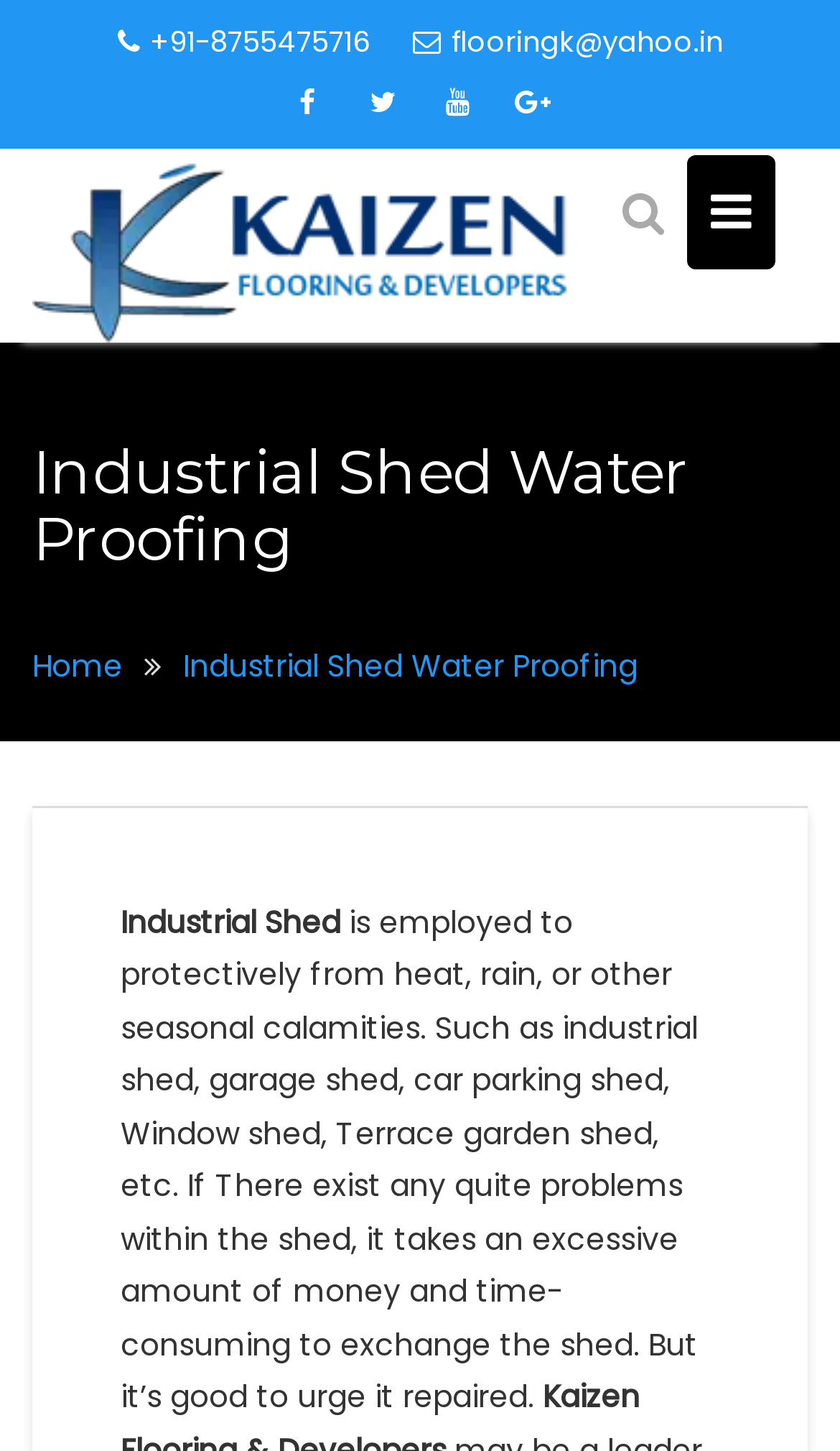Provide a one-word or short-phrase answer to the question:
What is the purpose of industrial shed water proofing?

To protect from heat, rain, or other seasonal calamities